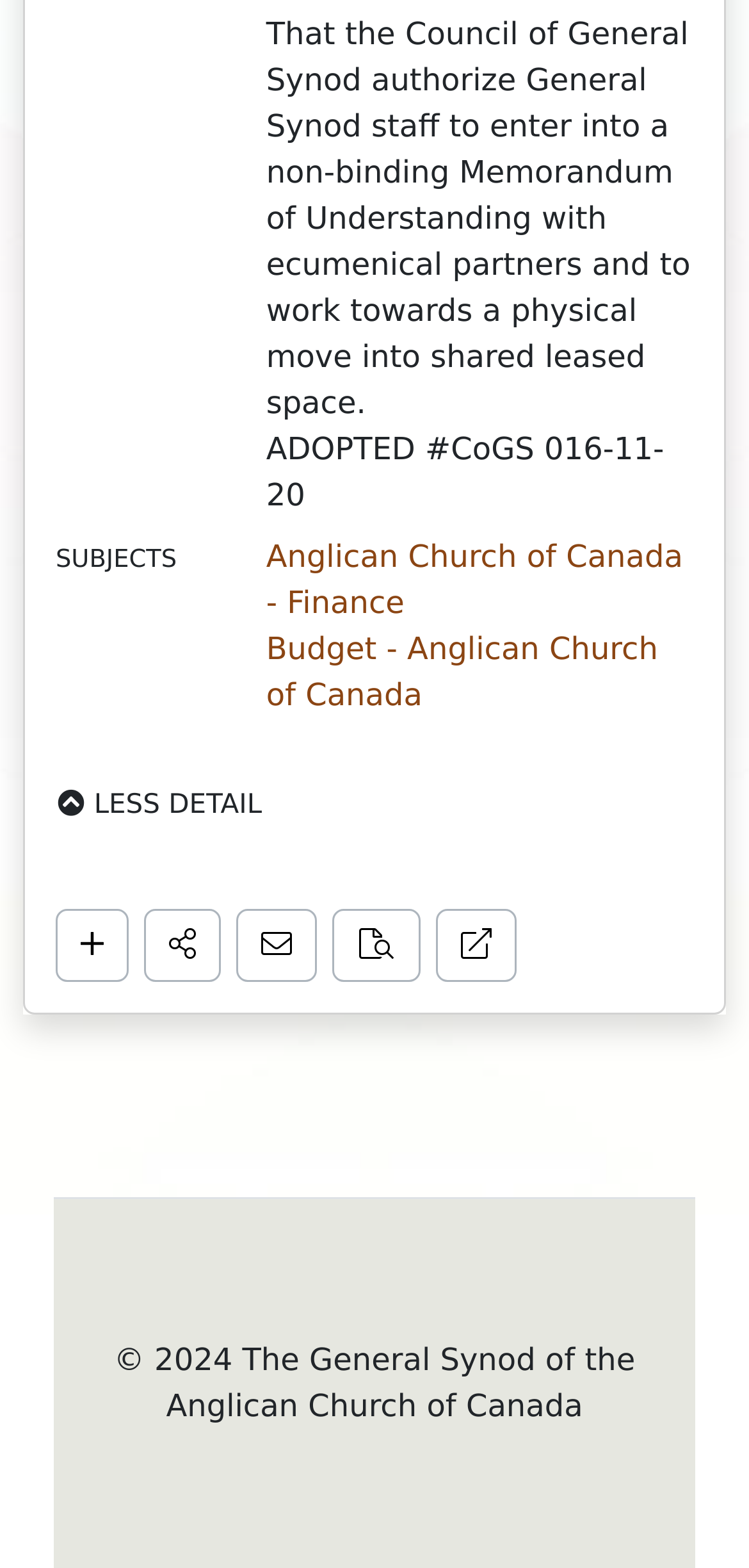What is the first subject listed?
Please answer the question as detailed as possible based on the image.

I looked at the DescriptionListTerm element with the StaticText 'SUBJECTS' and found the first DescriptionListDetail element with a link 'Anglican Church of Canada - Finance'.